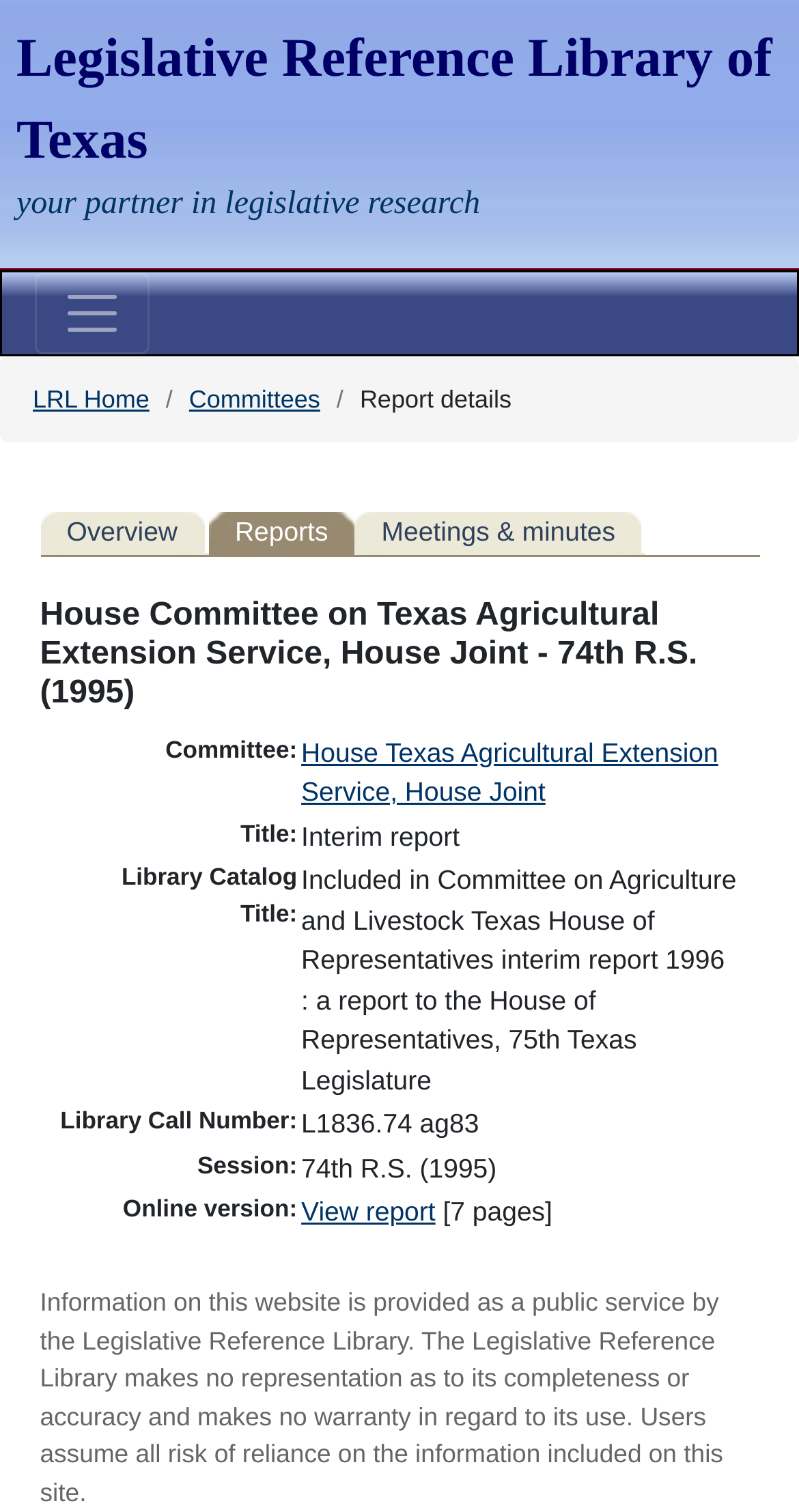How many pages is the online version of the report?
Please give a detailed and elaborate answer to the question.

I found the answer by looking at the table on the webpage, which has a row with 'Online version:' and 'View report [7 pages]' in the adjacent cells. Therefore, the online version of the report has 7 pages.